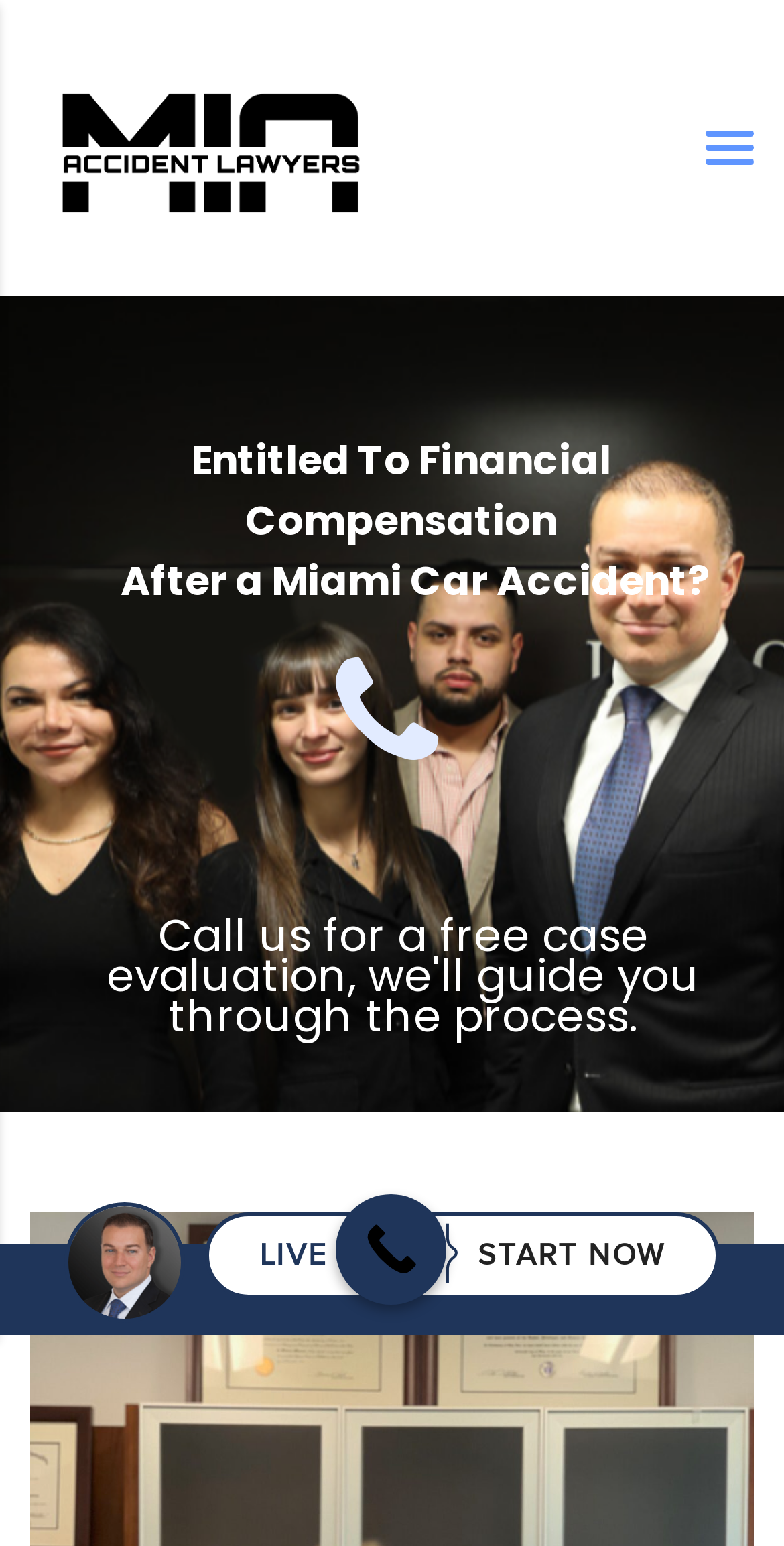Present a detailed account of what is displayed on the webpage.

The webpage appears to be a personal injury law firm's website, specifically based in Miami. At the top left corner, there is a site logo, which is an image accompanied by a link. Below the logo, there are three lines of text, stating "Entitled To Financial Compensation After a Miami Car Accident?", which seems to be a key message or question the law firm is addressing.

To the right of the text, there is an icon, represented by the Unicode character "\uf095", which is a link. Further down, there is a "Call Now Button" with a link, situated near the bottom of the page. This button is accompanied by two images: one of a professional, likely a lawyer, and another smaller image.

The overall structure of the webpage is simple, with a clear focus on conveying the law firm's message and encouraging visitors to take action by calling them.